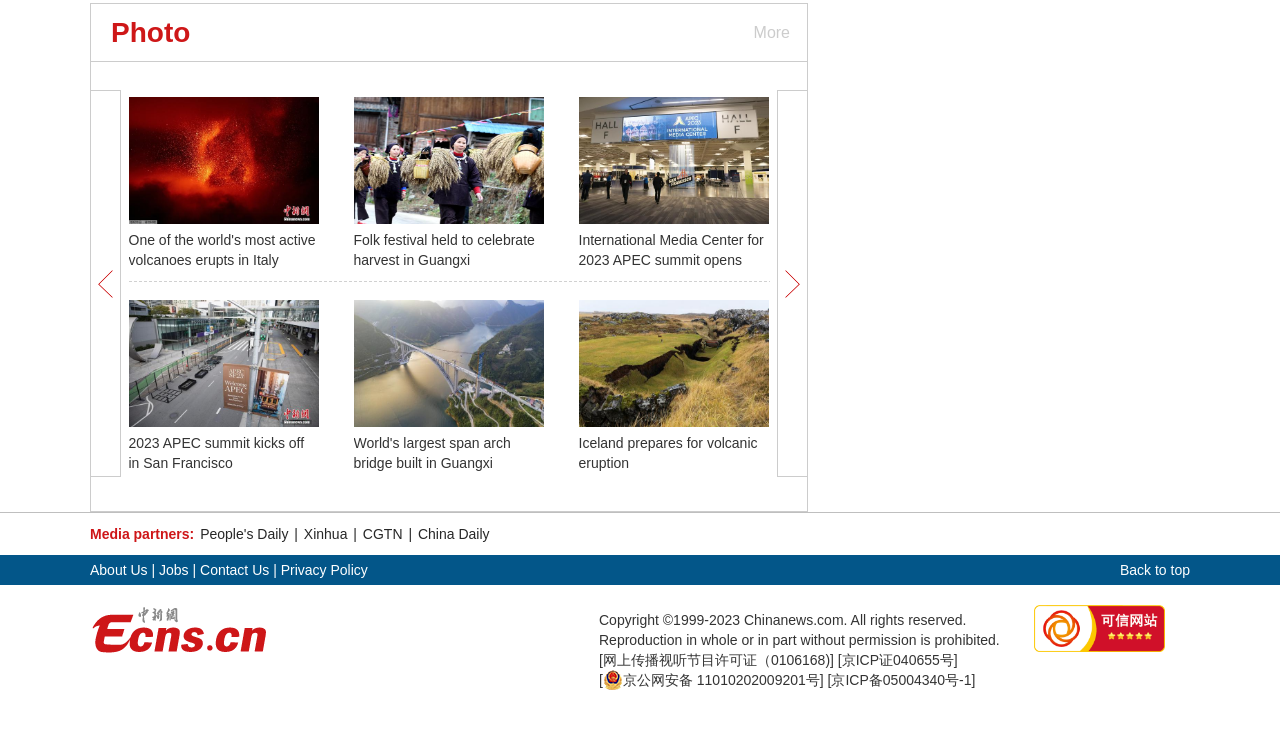What is the theme of the image associated with the '2023 APEC summit kicks off in San Francisco' article?
Please provide an in-depth and detailed response to the question.

The image associated with the '2023 APEC summit kicks off in San Francisco' article appears to be a conference or meeting scene, as indicated by the people and setting depicted in the image.